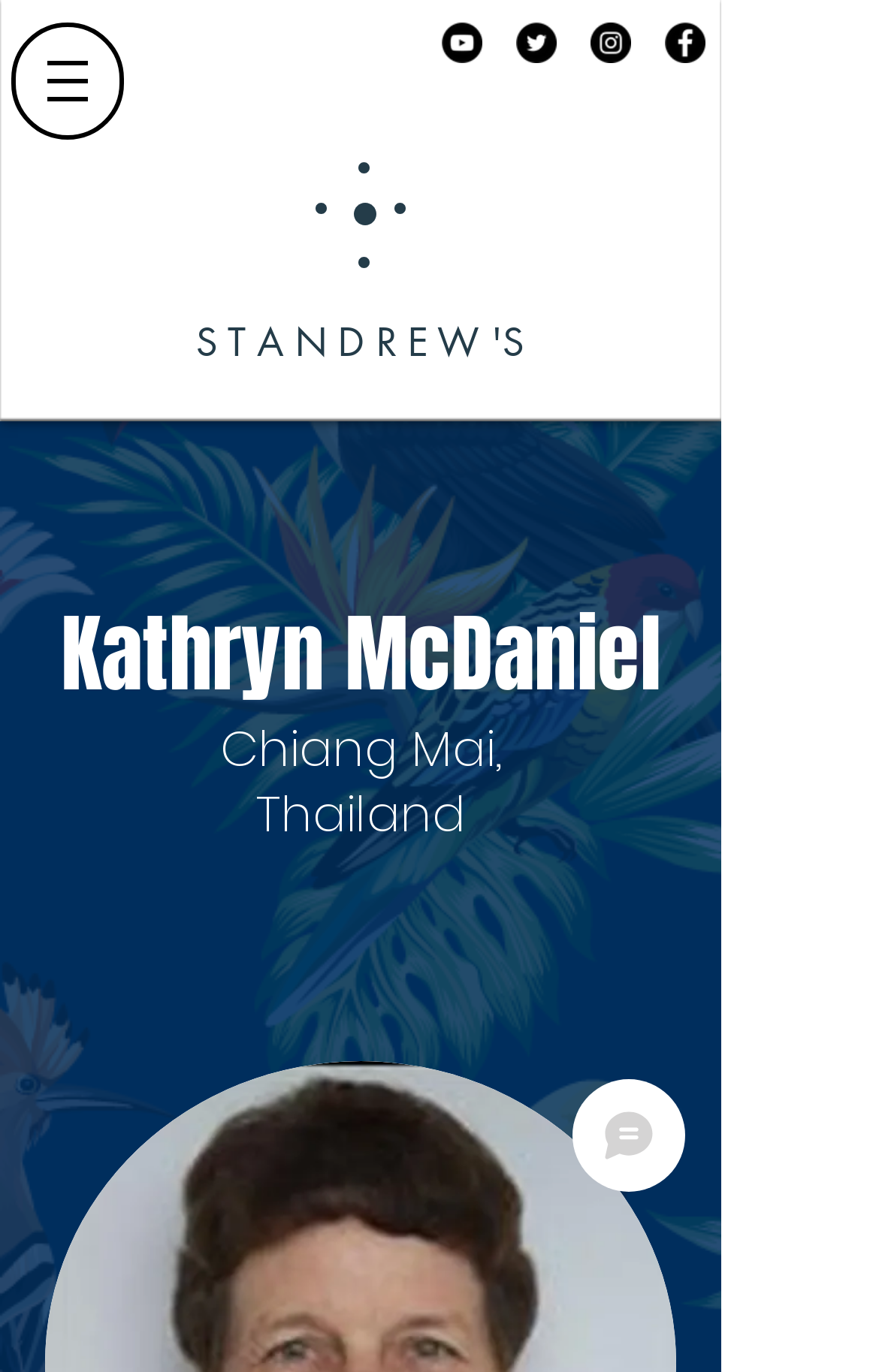What is the location of Kathryn McDaniel?
Please ensure your answer to the question is detailed and covers all necessary aspects.

The webpage contains headings that mention Kathryn McDaniel's location, which is Chiang Mai, Thailand. This information is presented in a hierarchical structure, with 'Kathryn McDaniel' as the main heading, followed by 'Chiang Mai,' and then 'Thailand'.